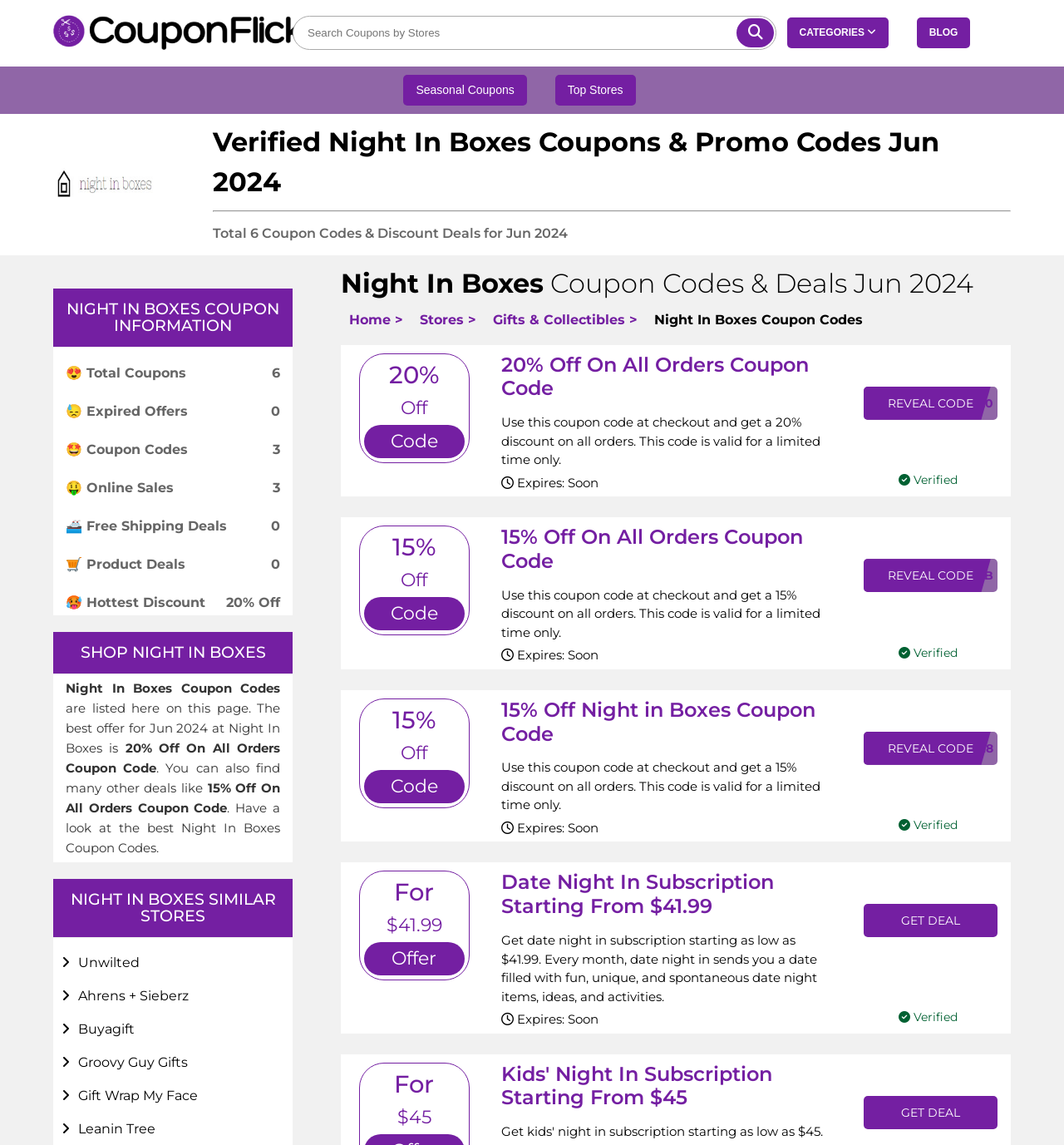What is the total number of coupon codes and discount deals for Night In Boxes?
Using the picture, provide a one-word or short phrase answer.

6